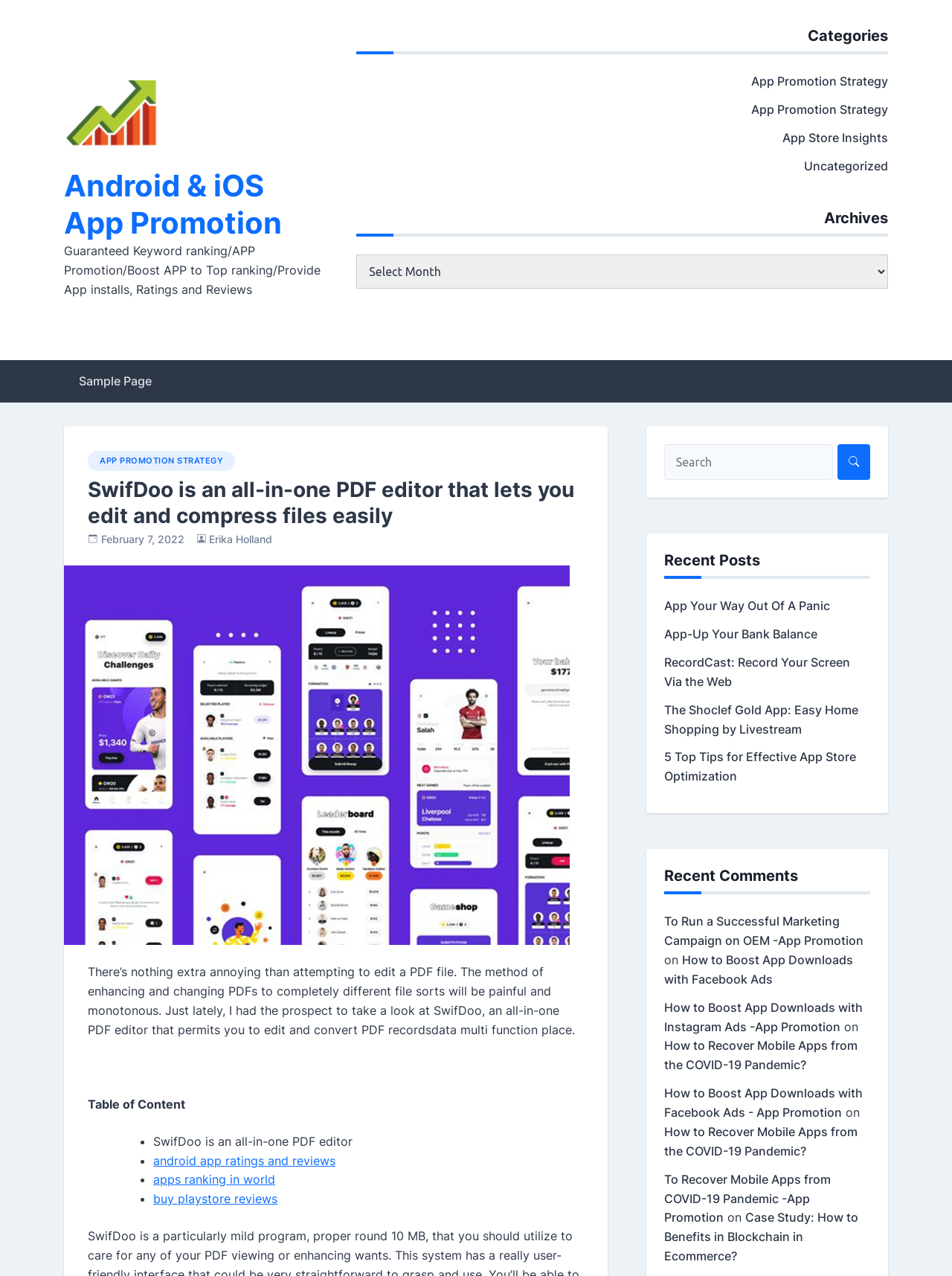What is the purpose of the textbox 'Search'?
Please provide a comprehensive answer based on the information in the image.

The textbox 'Search' is likely used to search for content within the website, as it is a common feature on websites to allow users to search for specific topics or keywords.